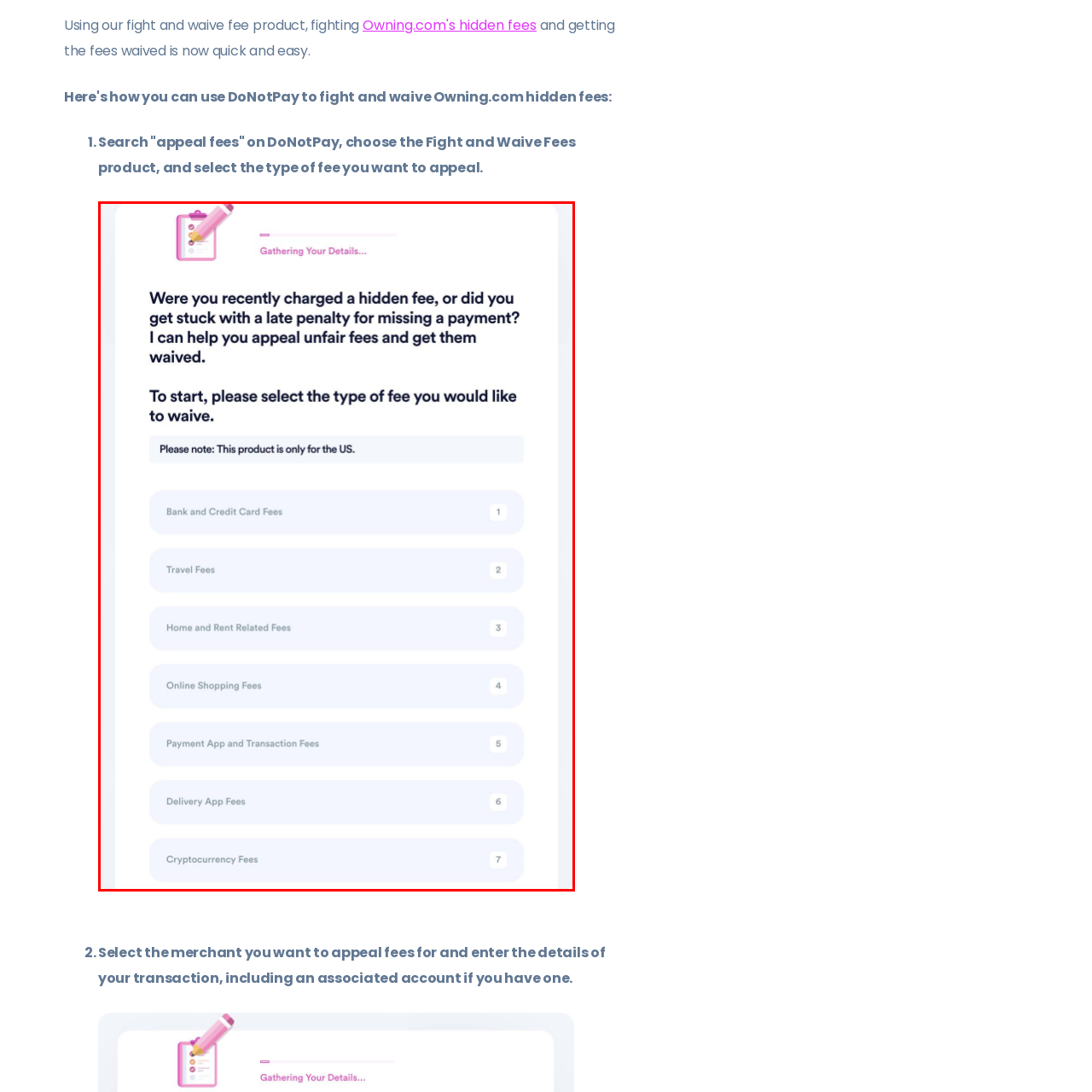Describe in detail the portion of the image that is enclosed within the red boundary.

The image presents an interface titled "Gathering Your Details..." aimed at users seeking assistance with disputing or waiving hidden fees or late penalties. It prompts users to select the specific type of fee they wish to appeal, offering a range of options including Bank and Credit Card Fees, Travel Fees, Home and Rent Related Fees, and others. A note specifies that this product is available only for users in the U.S. The clean layout and visual elements are designed to guide users through the fee waiver process, enhancing their experience while ensuring clarity and ease of navigation.